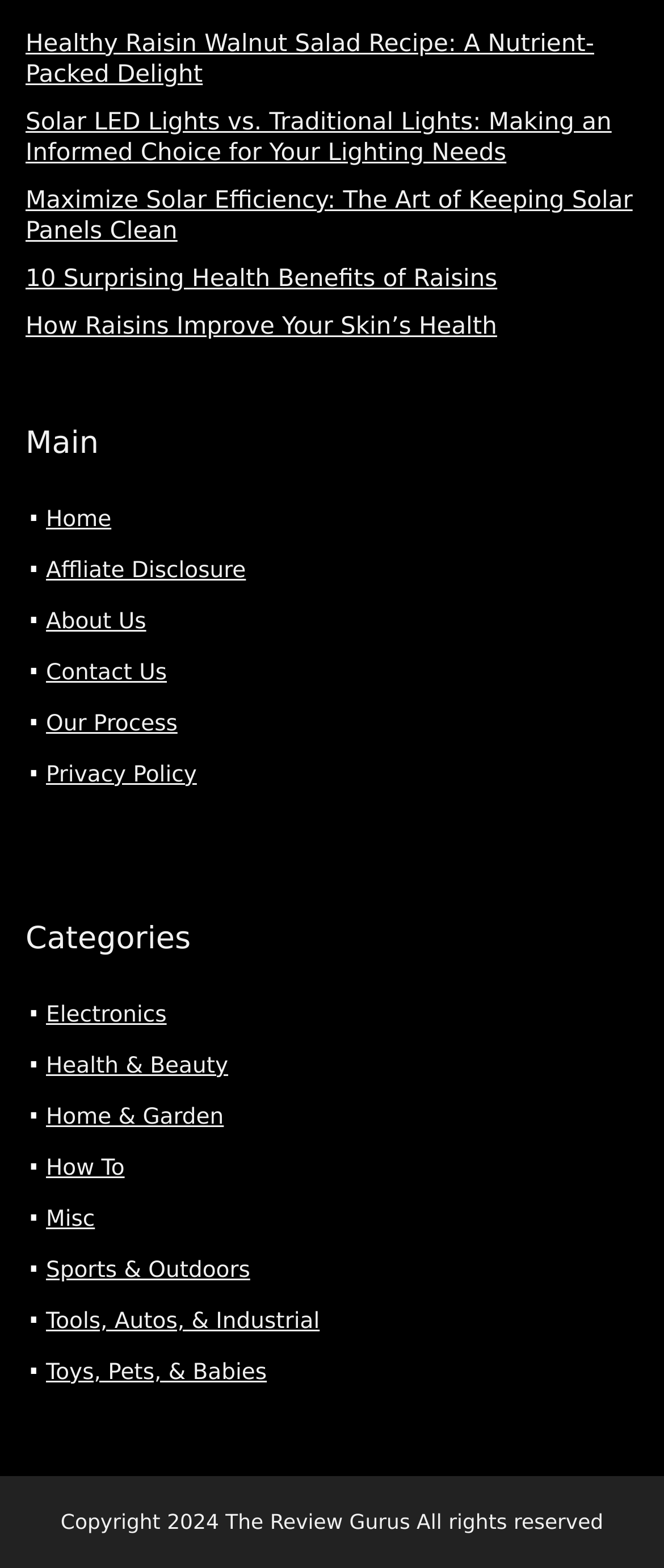Answer the question using only one word or a concise phrase: What year is the copyright for?

2024